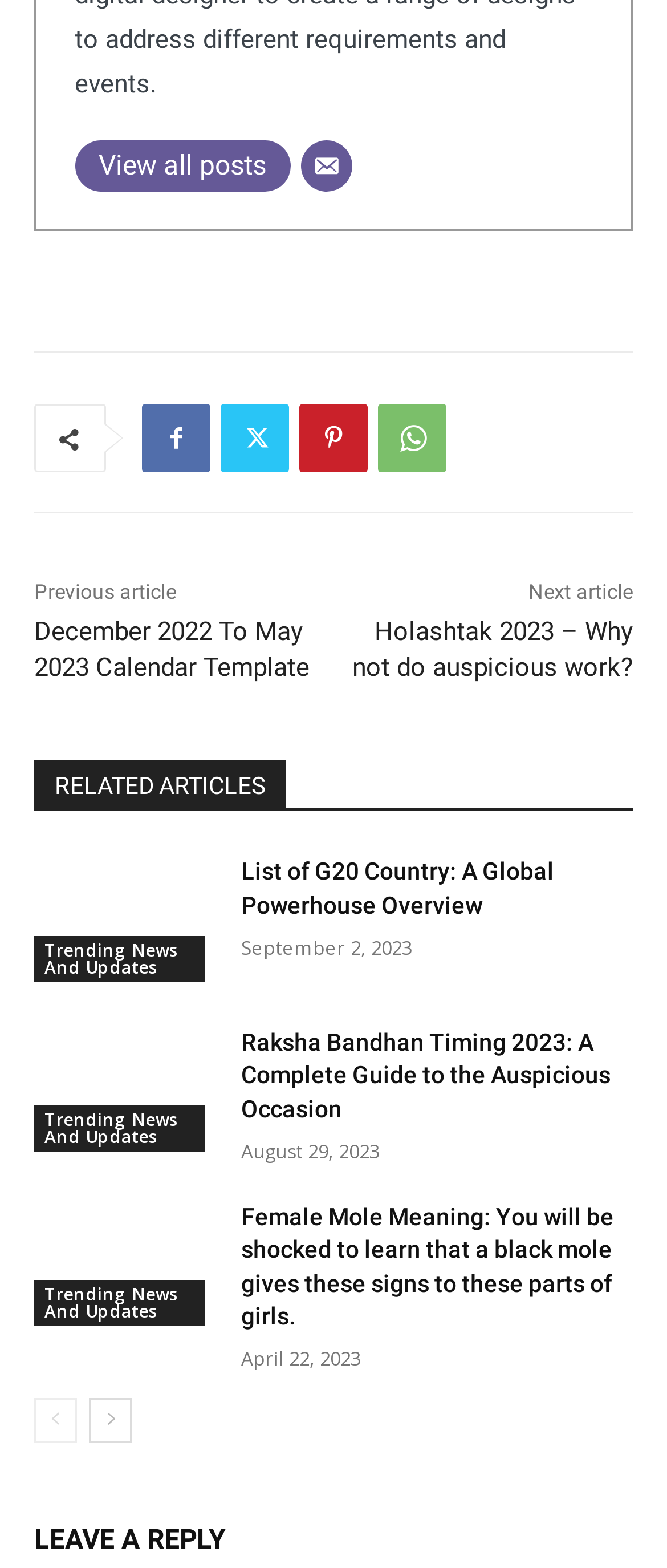Please identify the bounding box coordinates of the area that needs to be clicked to follow this instruction: "Read December 2022 To May 2023 Calendar Template".

[0.051, 0.393, 0.464, 0.436]